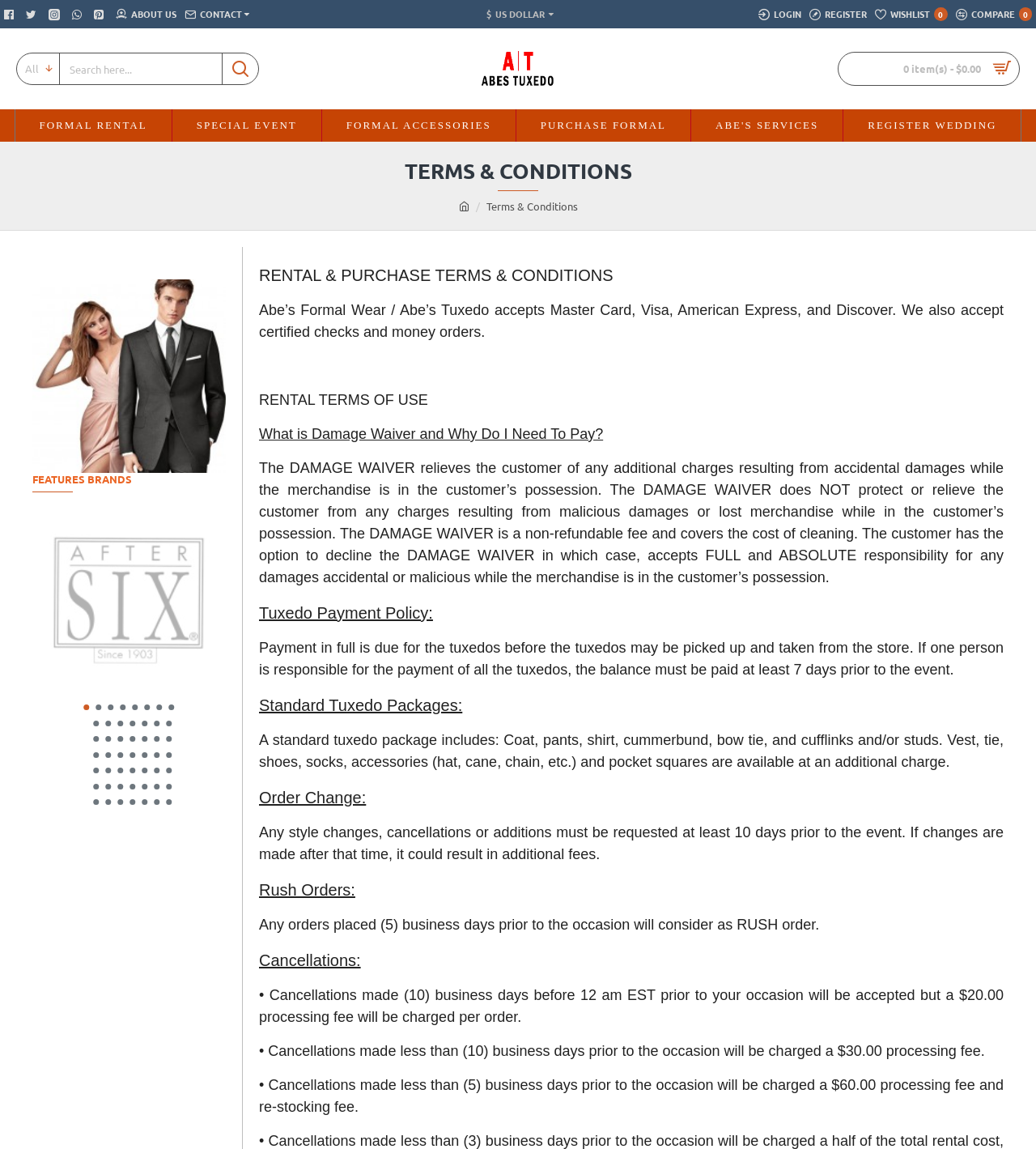From the given element description: "Log in / Sign up", find the bounding box for the UI element. Provide the coordinates as four float numbers between 0 and 1, in the order [left, top, right, bottom].

None